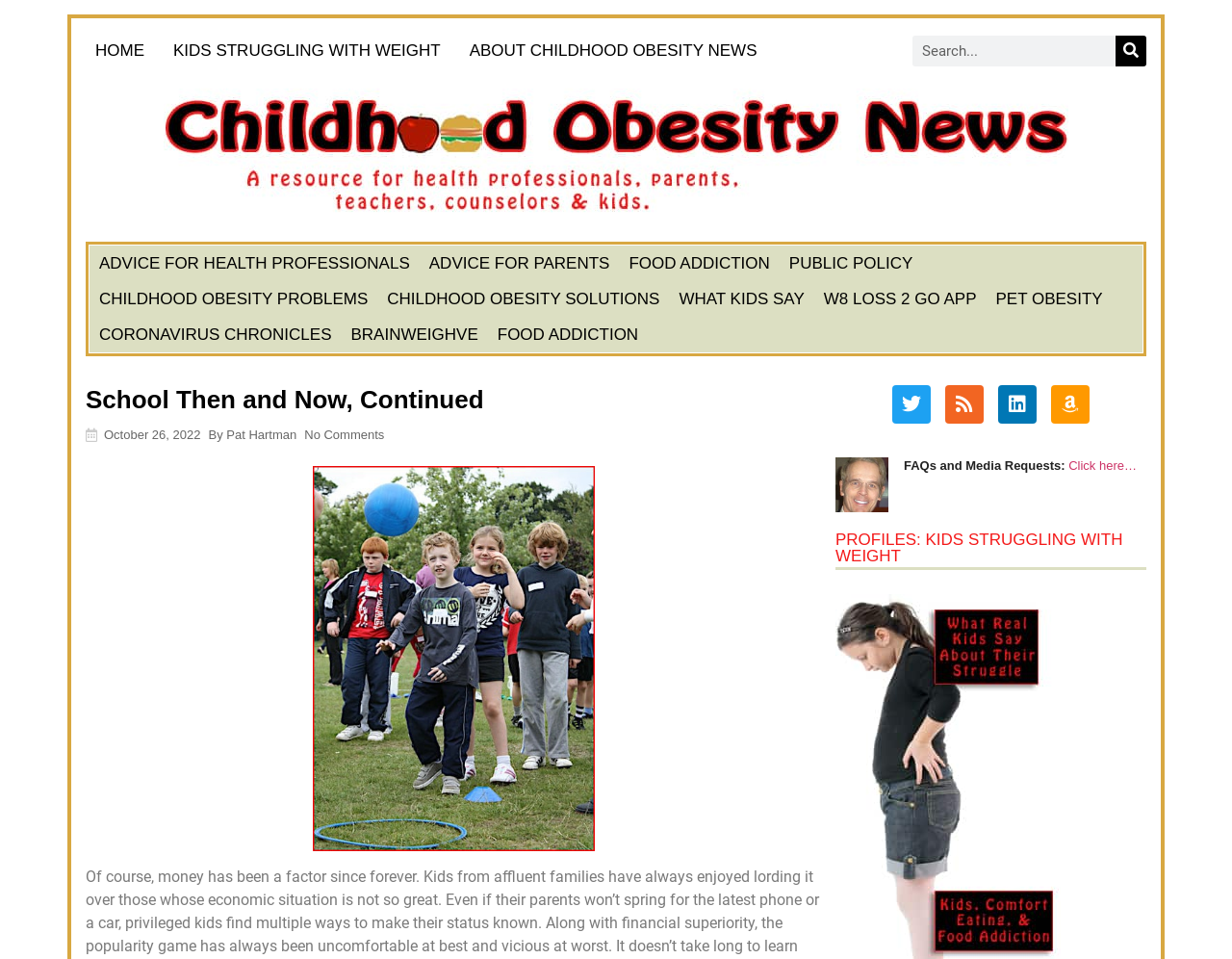How many social media links are there?
Please answer using one word or phrase, based on the screenshot.

4